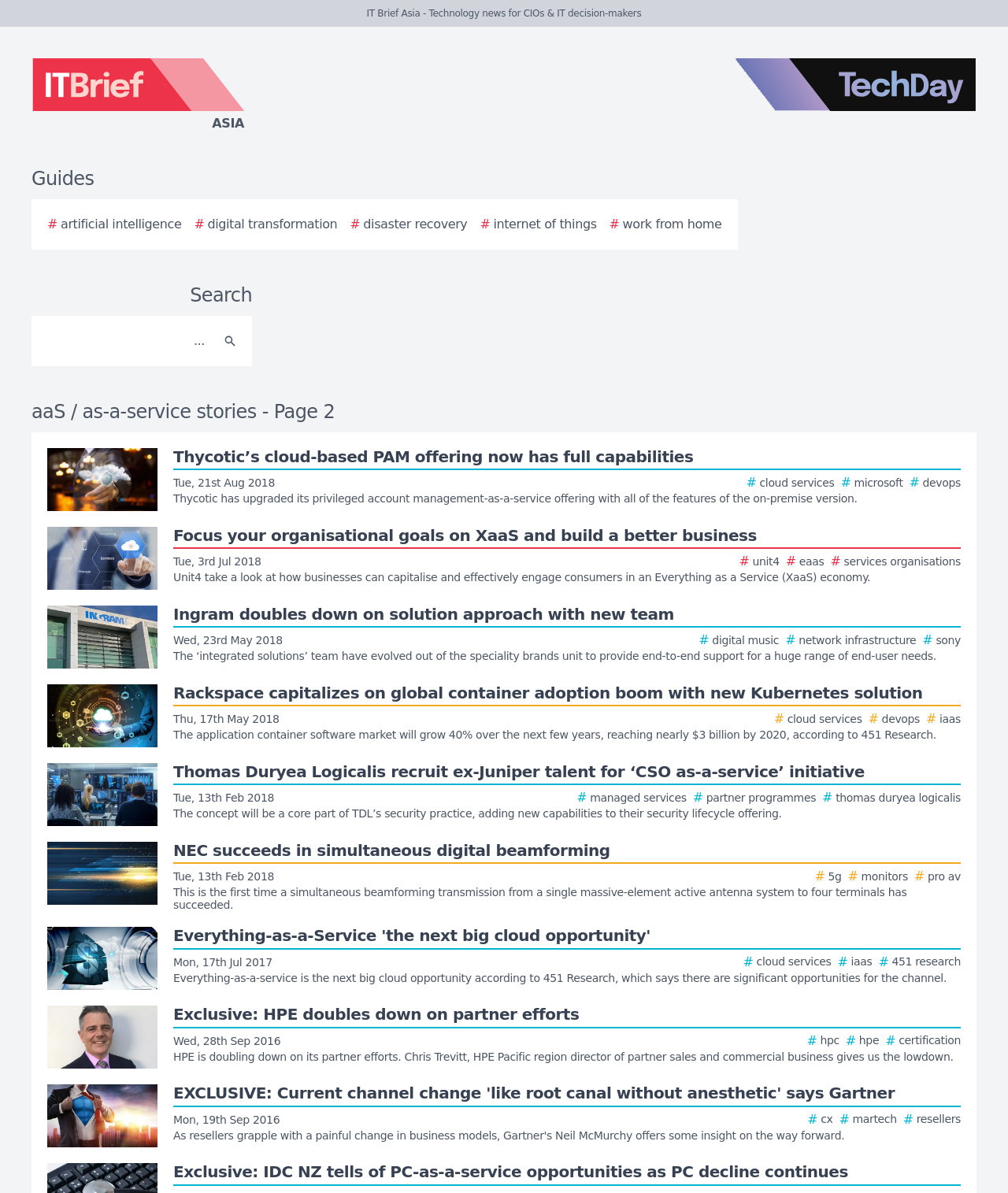Provide your answer in a single word or phrase: 
What is the name of the website?

IT Brief Asia